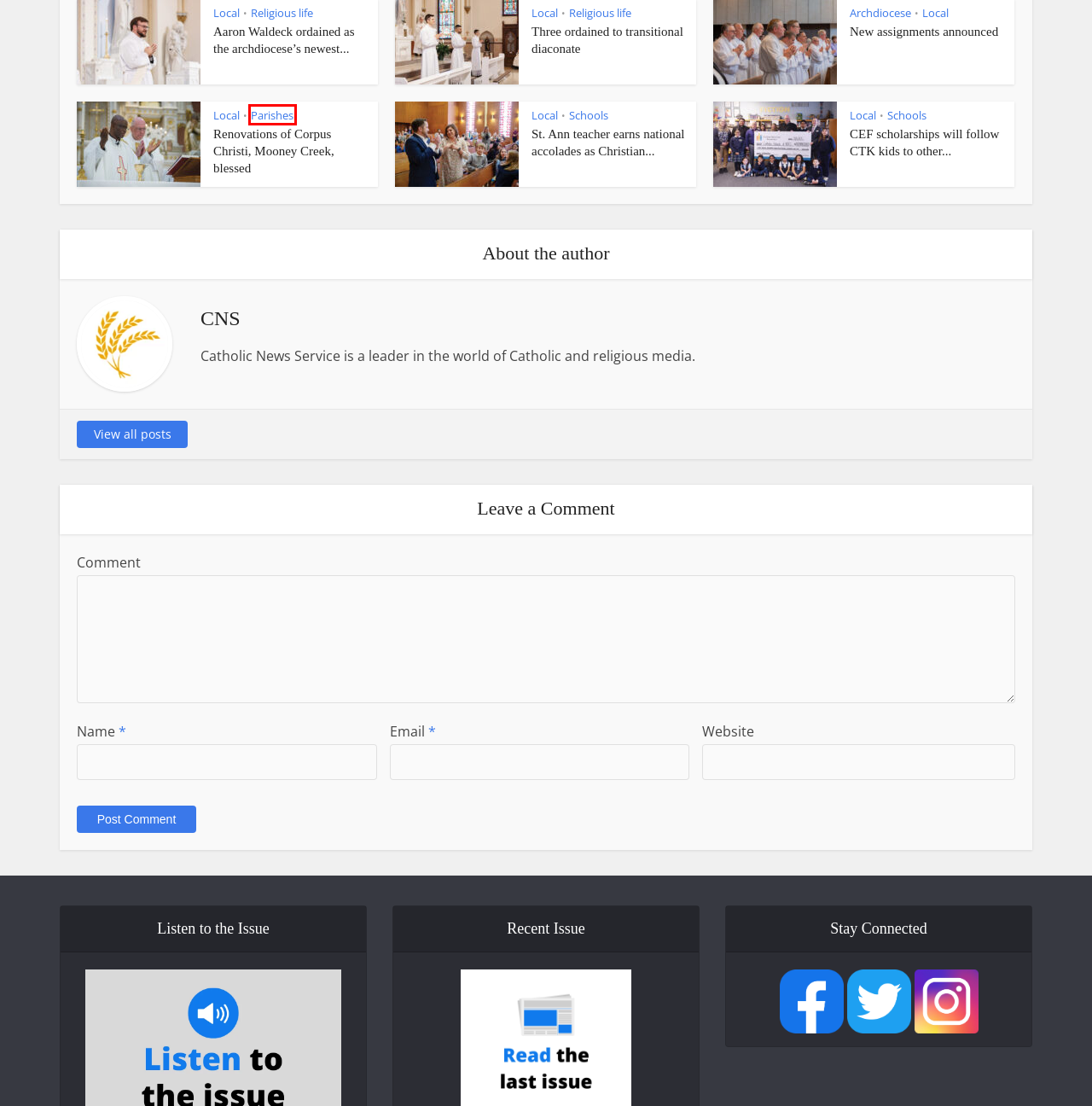Review the webpage screenshot provided, noting the red bounding box around a UI element. Choose the description that best matches the new webpage after clicking the element within the bounding box. The following are the options:
A. Schools Archives - The Leaven Catholic Newspaper
B. Parishes Archives - The Leaven Catholic Newspaper
C. Aaron Waldeck ordained as the archdiocese’s newest priest - The Leaven Catholic Newspaper
D. Renovations of Corpus Christi, Mooney Creek, blessed - The Leaven Catholic Newspaper
E. Archdiocese Archives - The Leaven Catholic Newspaper
F. CEF scholarships will follow CTK kids to other Catholic schools - The Leaven Catholic Newspaper
G. Religious life Archives - The Leaven Catholic Newspaper
H. St. Ann teacher earns national accolades as Christian educator - The Leaven Catholic Newspaper

B